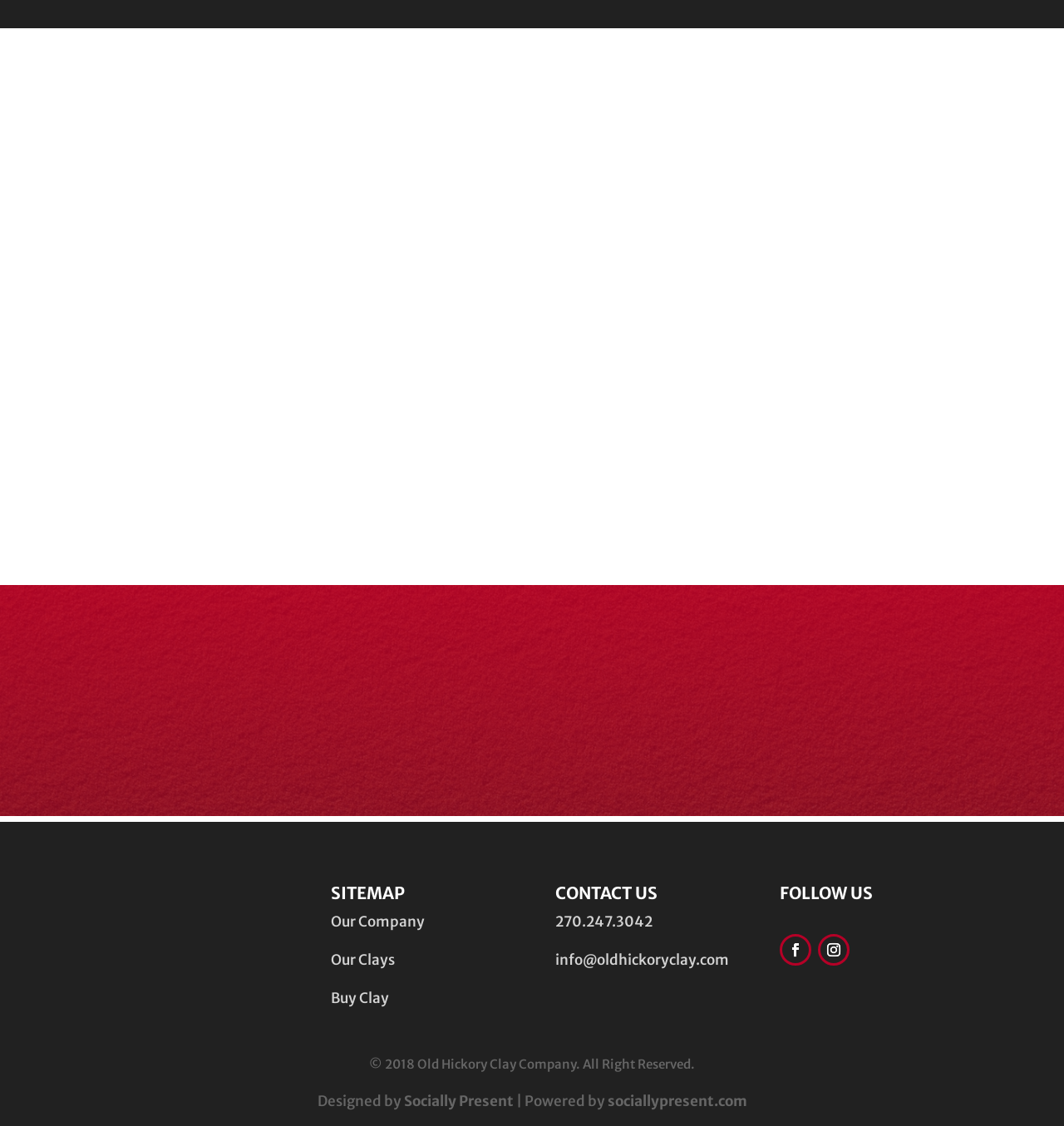Pinpoint the bounding box coordinates of the element that must be clicked to accomplish the following instruction: "Follow on Facebook". The coordinates should be in the format of four float numbers between 0 and 1, i.e., [left, top, right, bottom].

[0.733, 0.829, 0.763, 0.857]